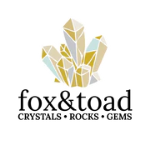What products does fox&toad specialize in?
Craft a detailed and extensive response to the question.

The descriptive words 'CRYSTALS • ROCKS • GEMS' accompanying the brand name indicate that fox&toad specializes in these products, which is further supported by the stylized geometric crystal shapes in the logo.